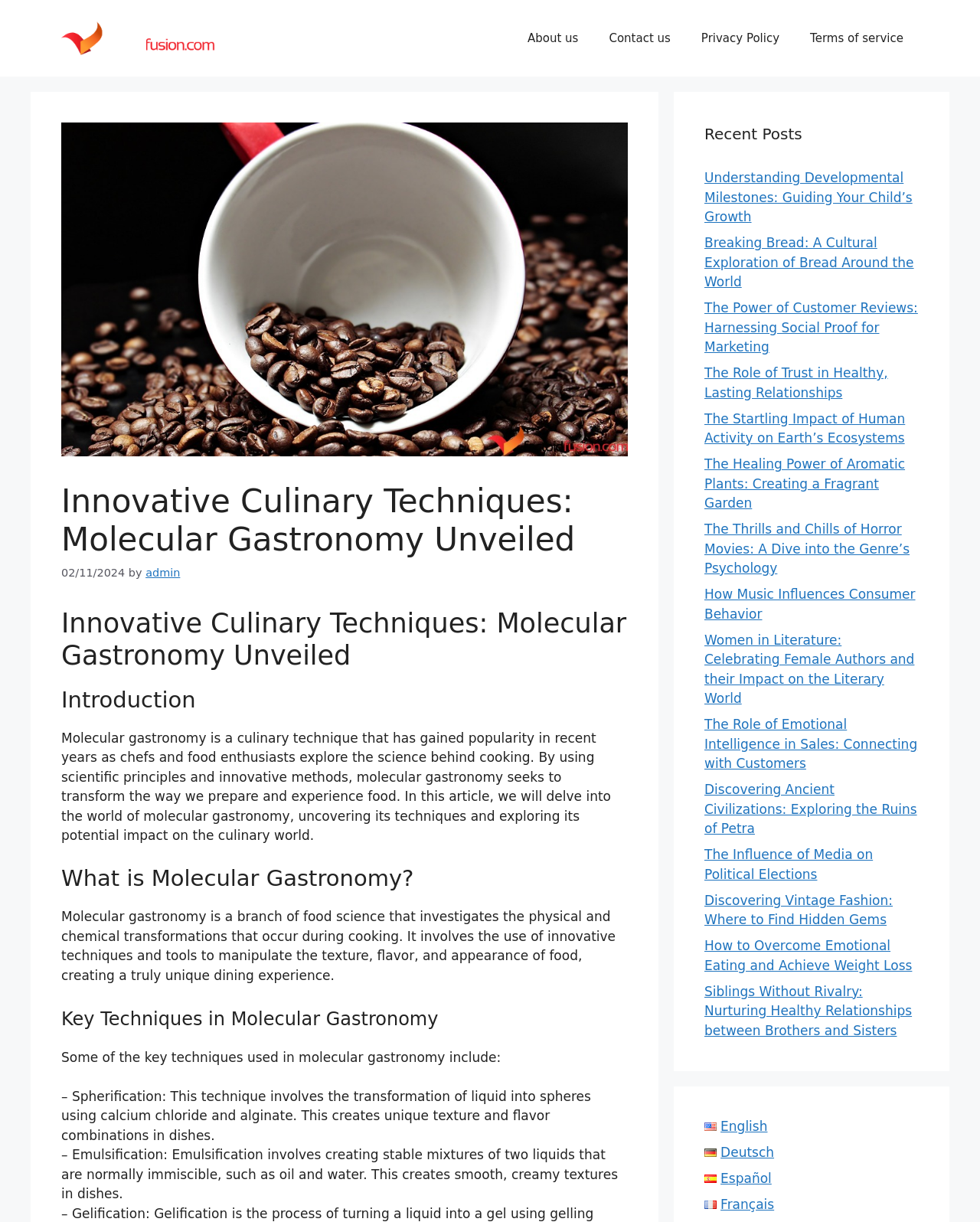Can you determine the bounding box coordinates of the area that needs to be clicked to fulfill the following instruction: "Select the 'Español' language option"?

[0.719, 0.958, 0.787, 0.971]